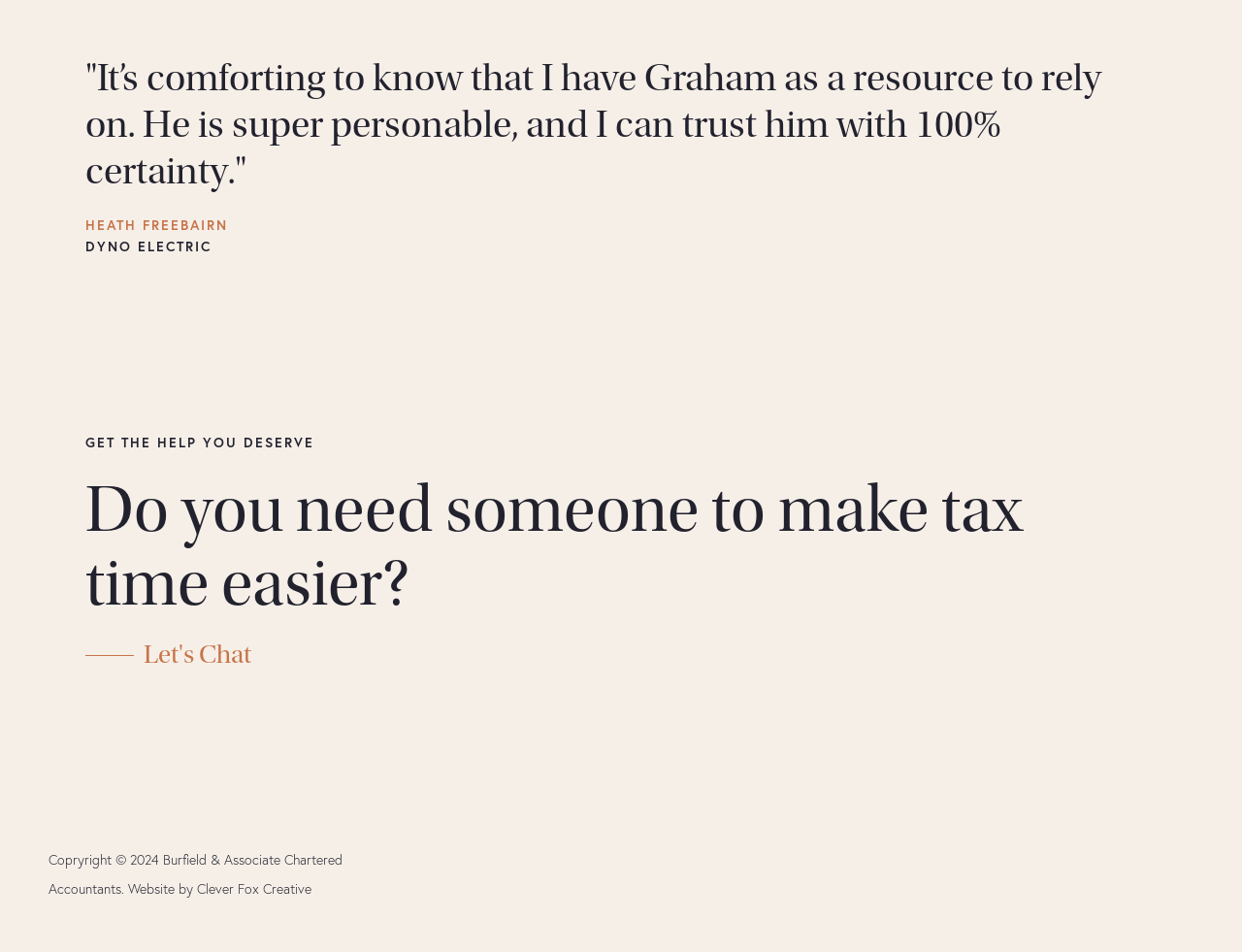Find the bounding box coordinates for the UI element that matches this description: "My Blog".

None